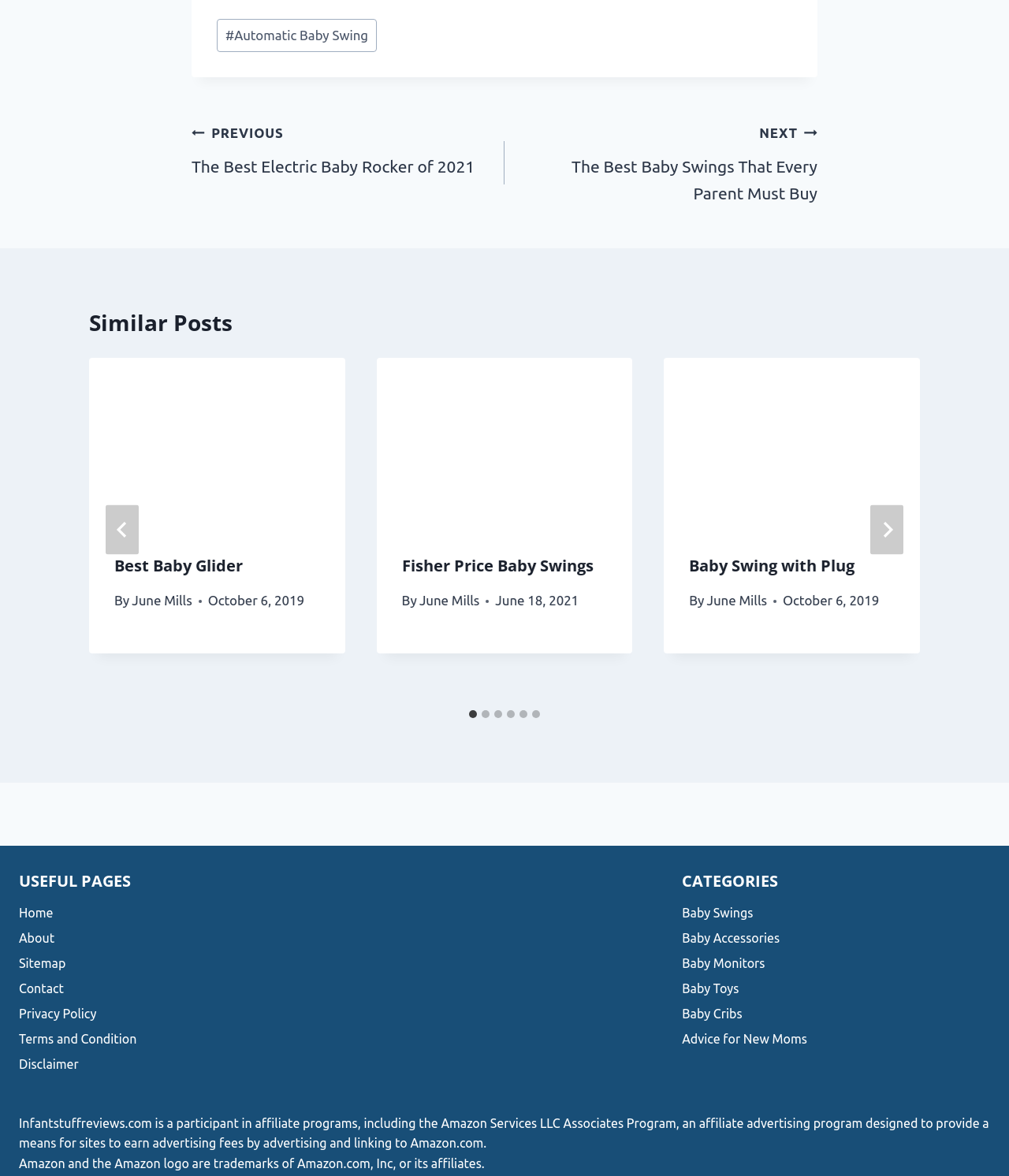Find the bounding box coordinates of the clickable region needed to perform the following instruction: "Click on the 'NEXT The Best Baby Swings That Every Parent Must Buy' link". The coordinates should be provided as four float numbers between 0 and 1, i.e., [left, top, right, bottom].

[0.5, 0.101, 0.81, 0.176]